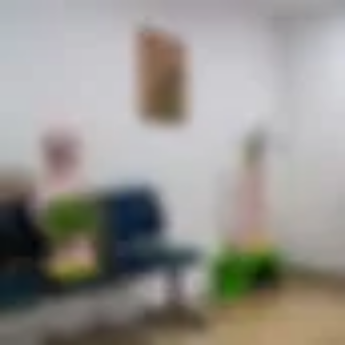Explain the details of the image you are viewing.

The image depicts a waiting area within a space that appears to be a clinic or an office. In the foreground, a person is seated on a blue bench, absorbed in their laptop, suggesting an atmosphere of waiting or working. The wall behind them is white and adorned with a piece of artwork hanging slightly above head level, adding a touch of color to the otherwise minimalist environment. To the right of the bench, there is a green plant in a pot, contributing a sense of liveliness to the room. The overall ambiance combines functionality with subtle decor, typical of public spaces designed for comfort while maintaining a professional feel.